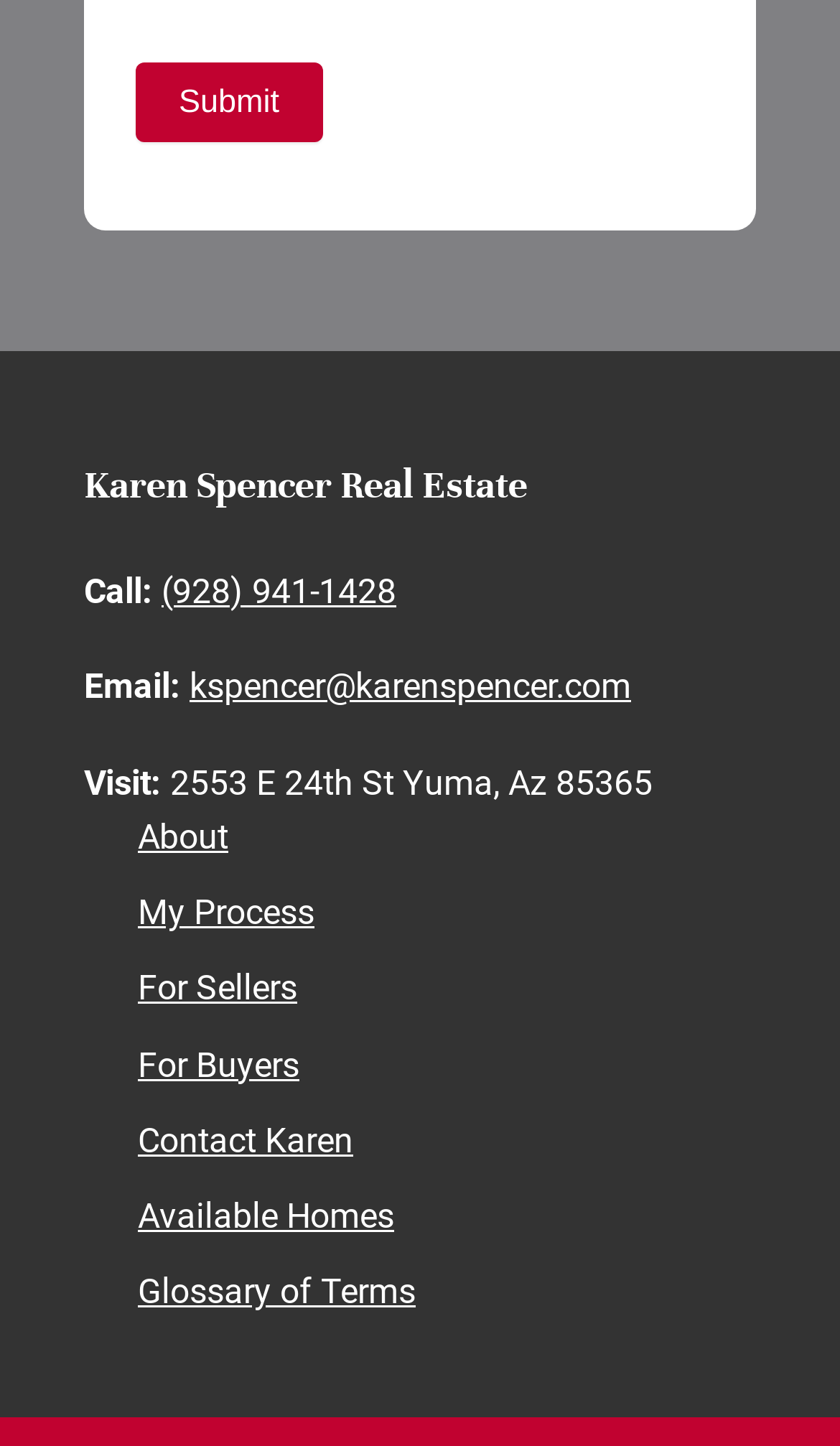Find the bounding box coordinates for the element that must be clicked to complete the instruction: "Click the Submit button". The coordinates should be four float numbers between 0 and 1, indicated as [left, top, right, bottom].

[0.162, 0.043, 0.384, 0.098]